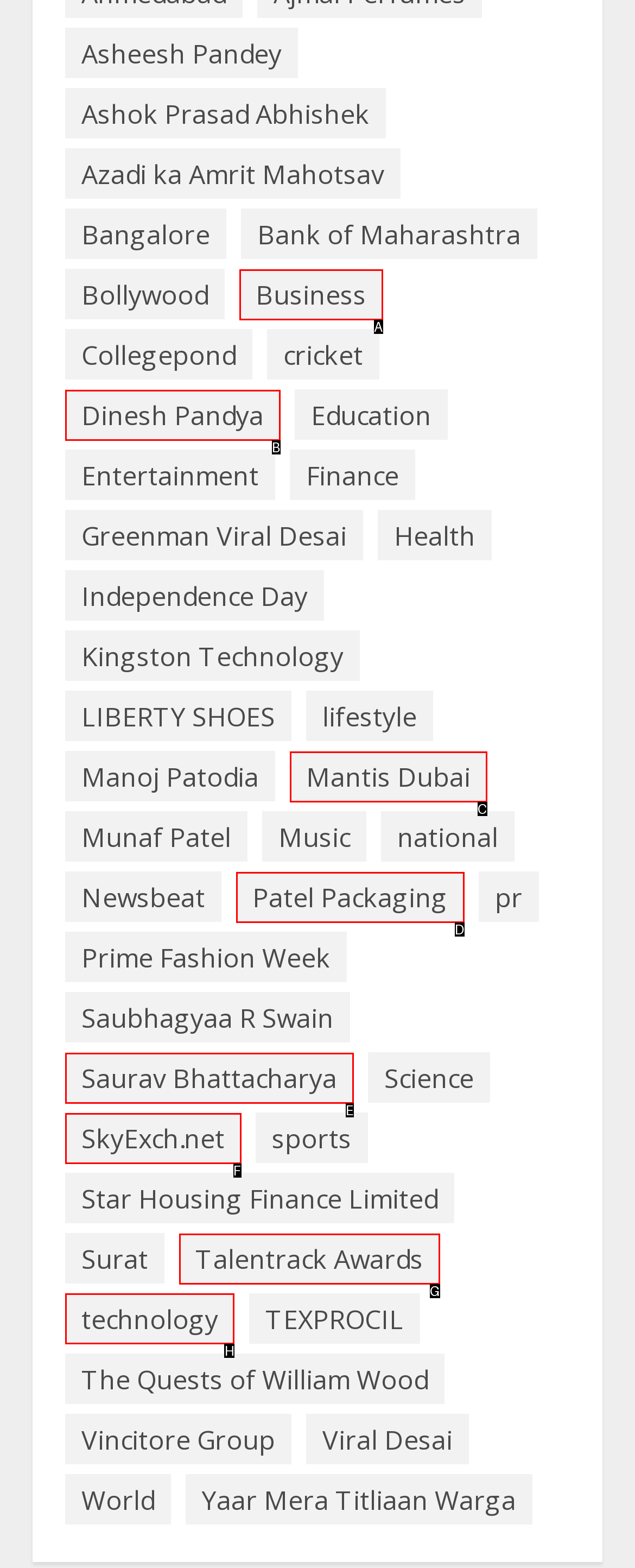Determine the HTML element to be clicked to complete the task: Browse news about Technology. Answer by giving the letter of the selected option.

H